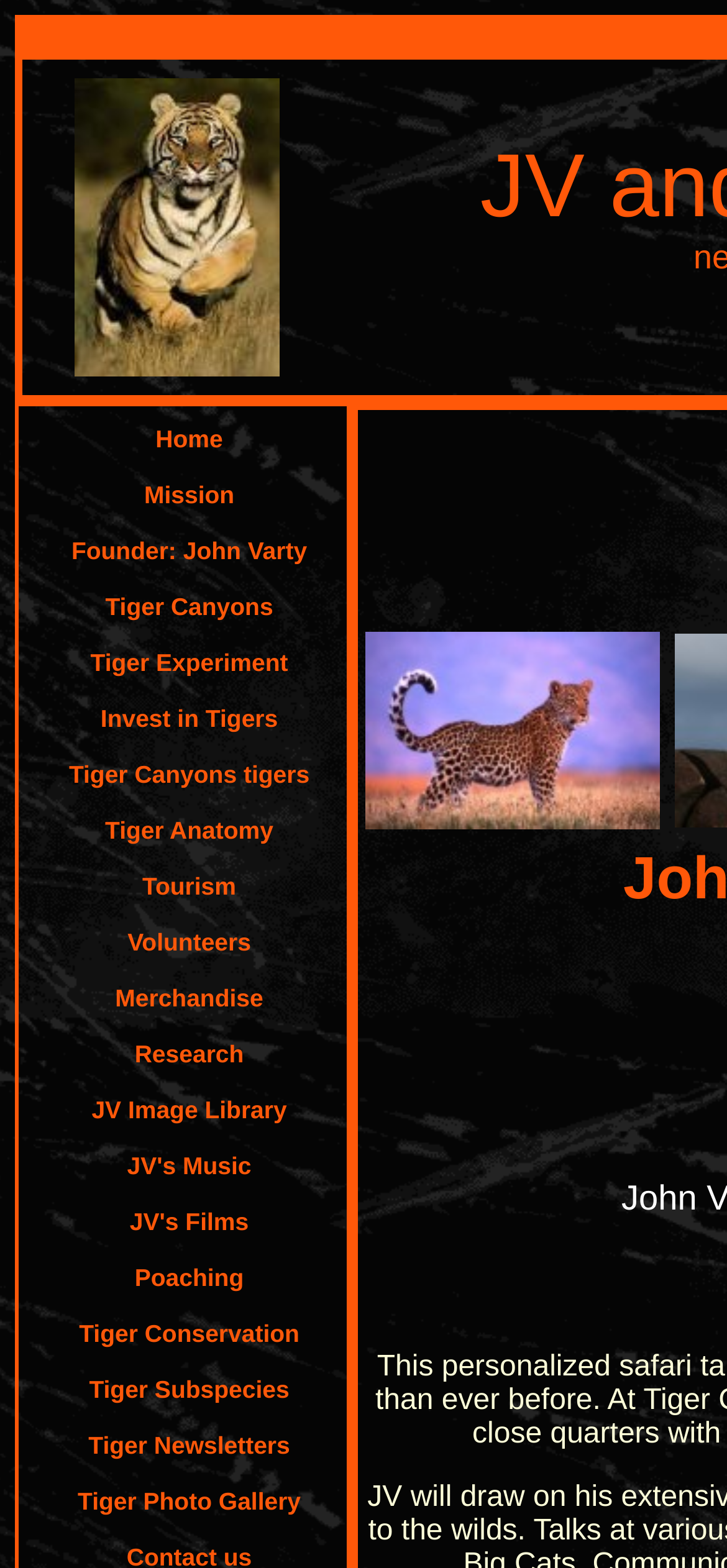Answer with a single word or phrase: 
What is the theme of the links in the gridcell section?

Wildlife Conservation